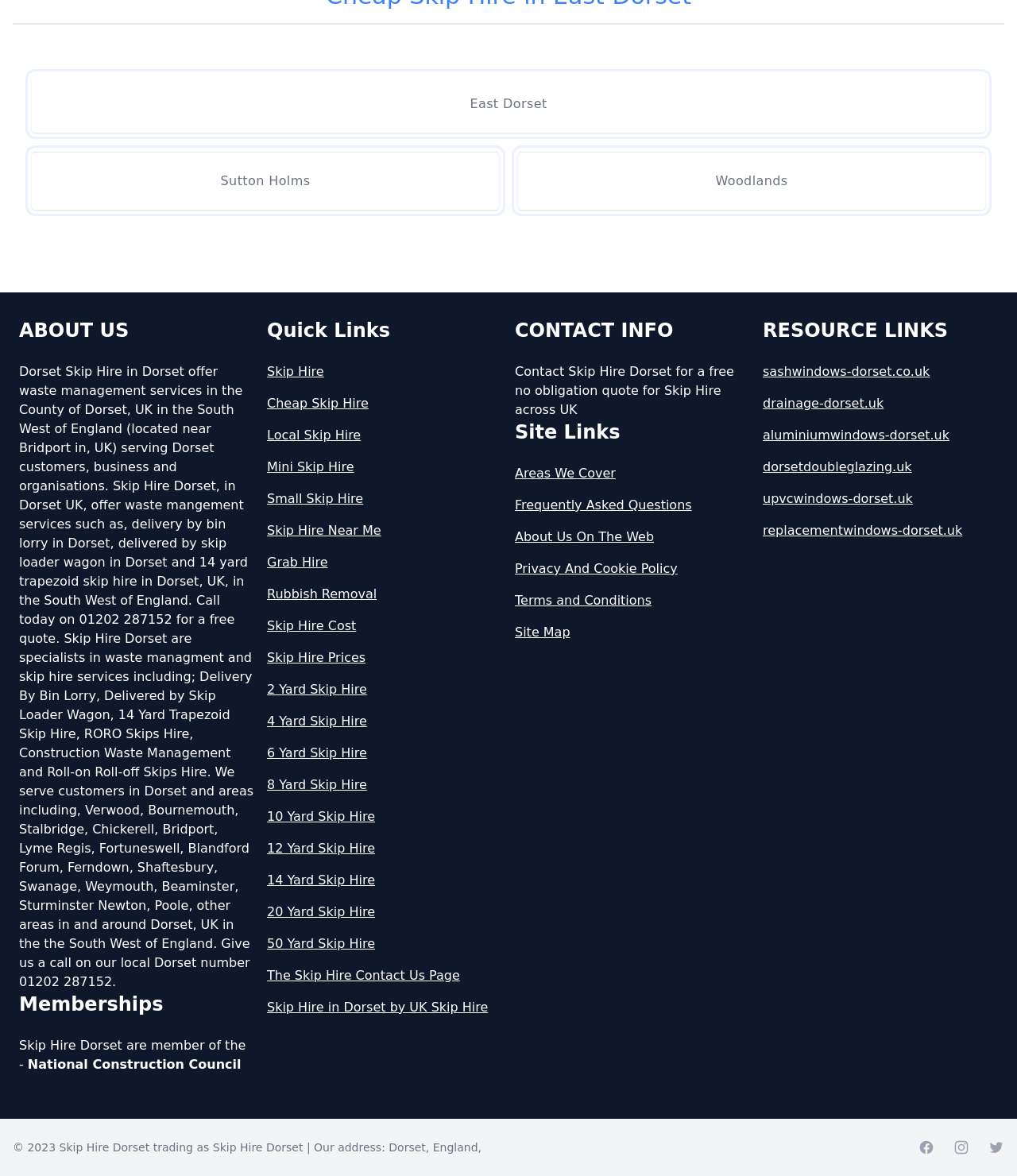Pinpoint the bounding box coordinates of the area that must be clicked to complete this instruction: "Contact Skip Hire Dorset".

[0.506, 0.309, 0.722, 0.355]